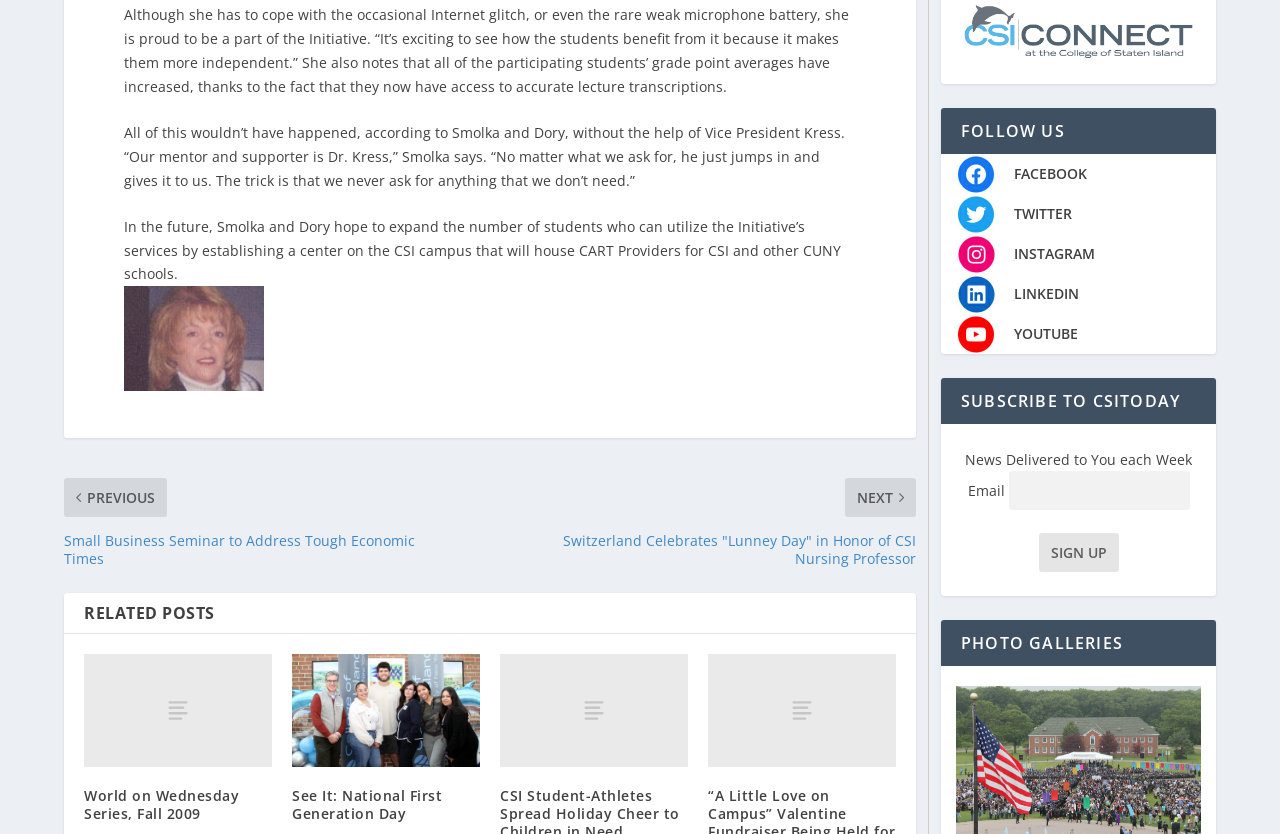What is the name of the initiative mentioned?
Utilize the image to construct a detailed and well-explained answer.

The name of the initiative mentioned in the article is the CUNY Captioning Initiative, which is making lectures accessible to deaf and hard-of-hearing students.